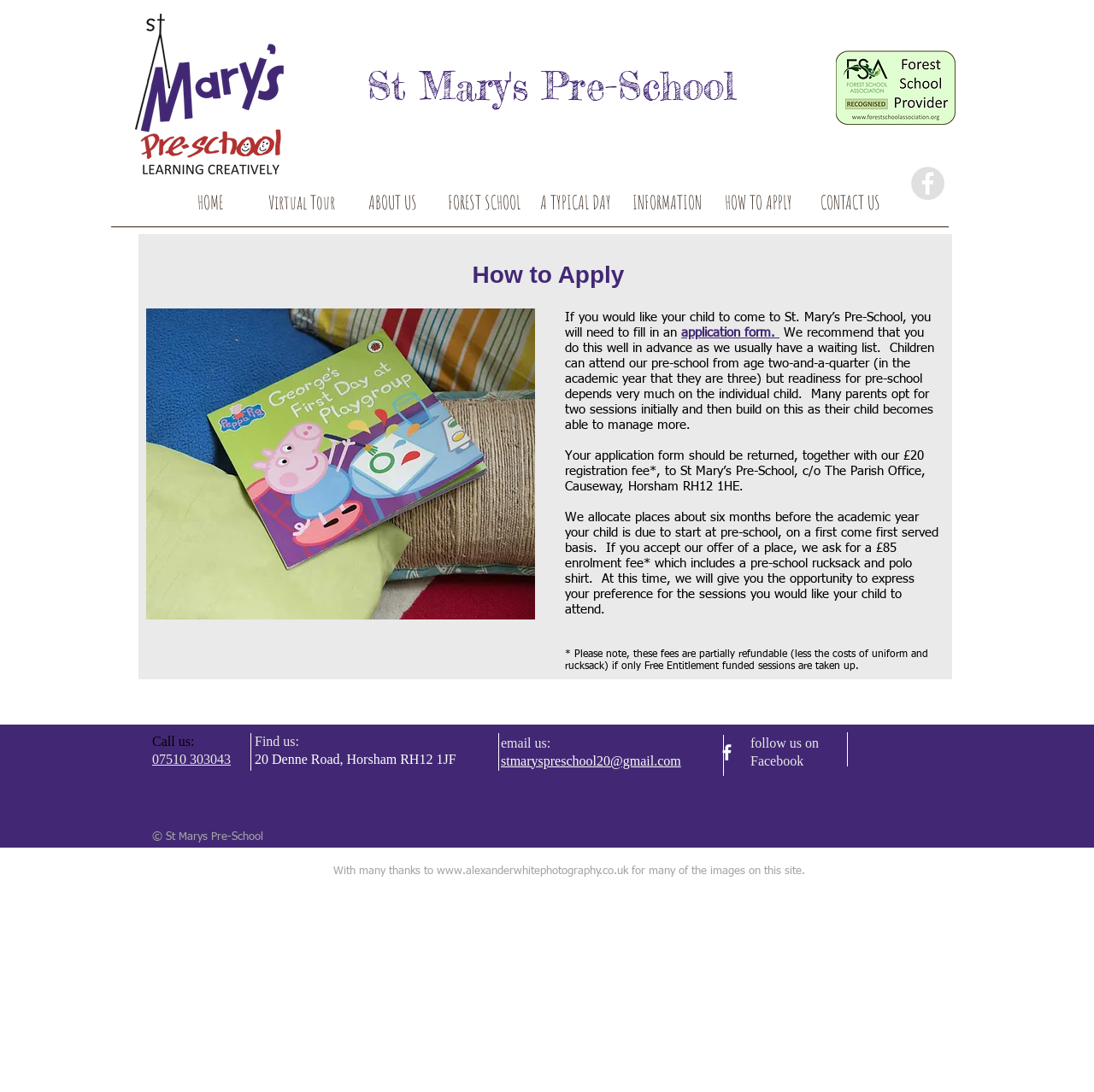Please specify the bounding box coordinates for the clickable region that will help you carry out the instruction: "Call us".

[0.139, 0.672, 0.178, 0.685]